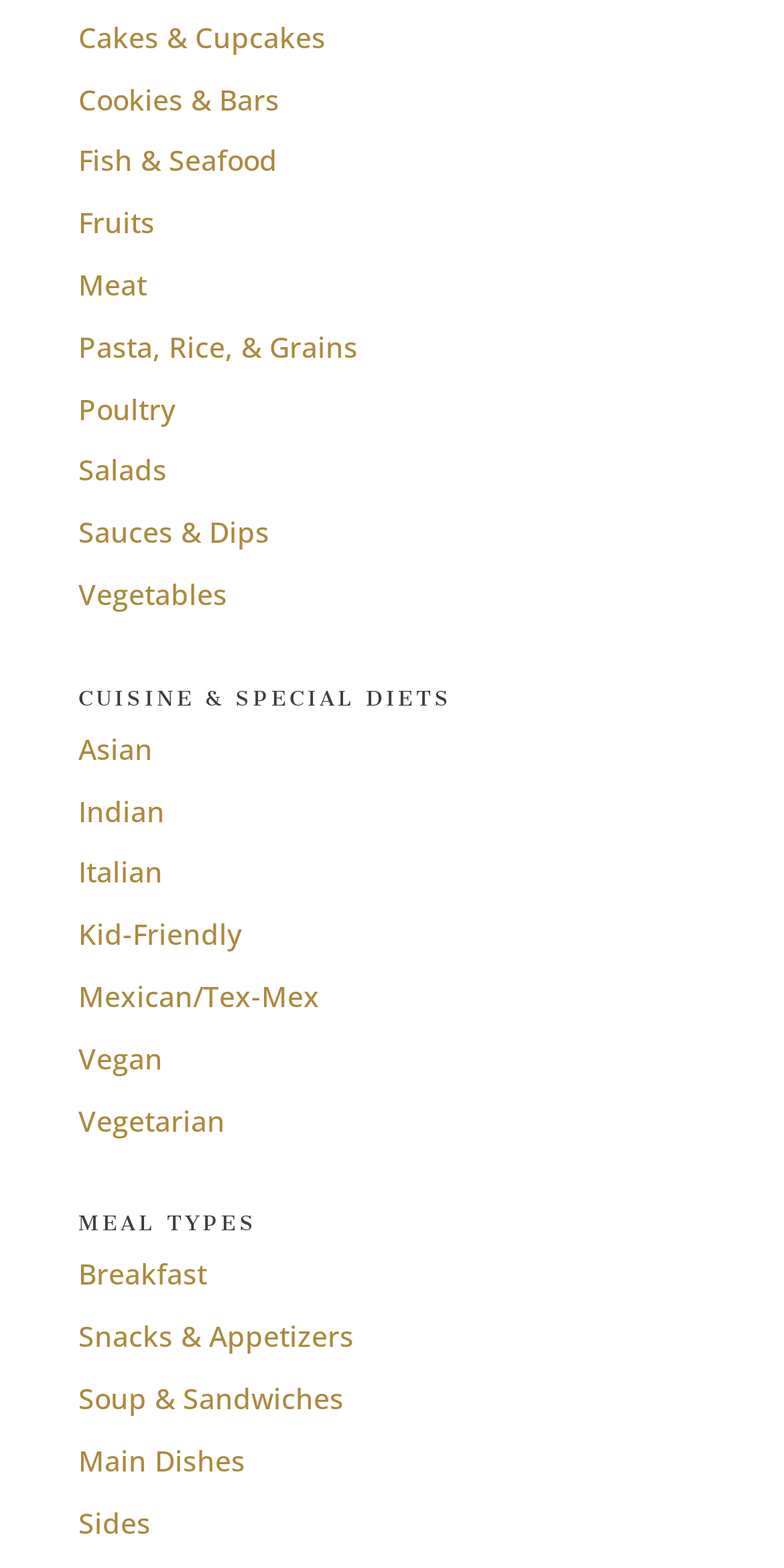Please mark the clickable region by giving the bounding box coordinates needed to complete this instruction: "View Main Dishes".

[0.1, 0.919, 0.313, 0.943]